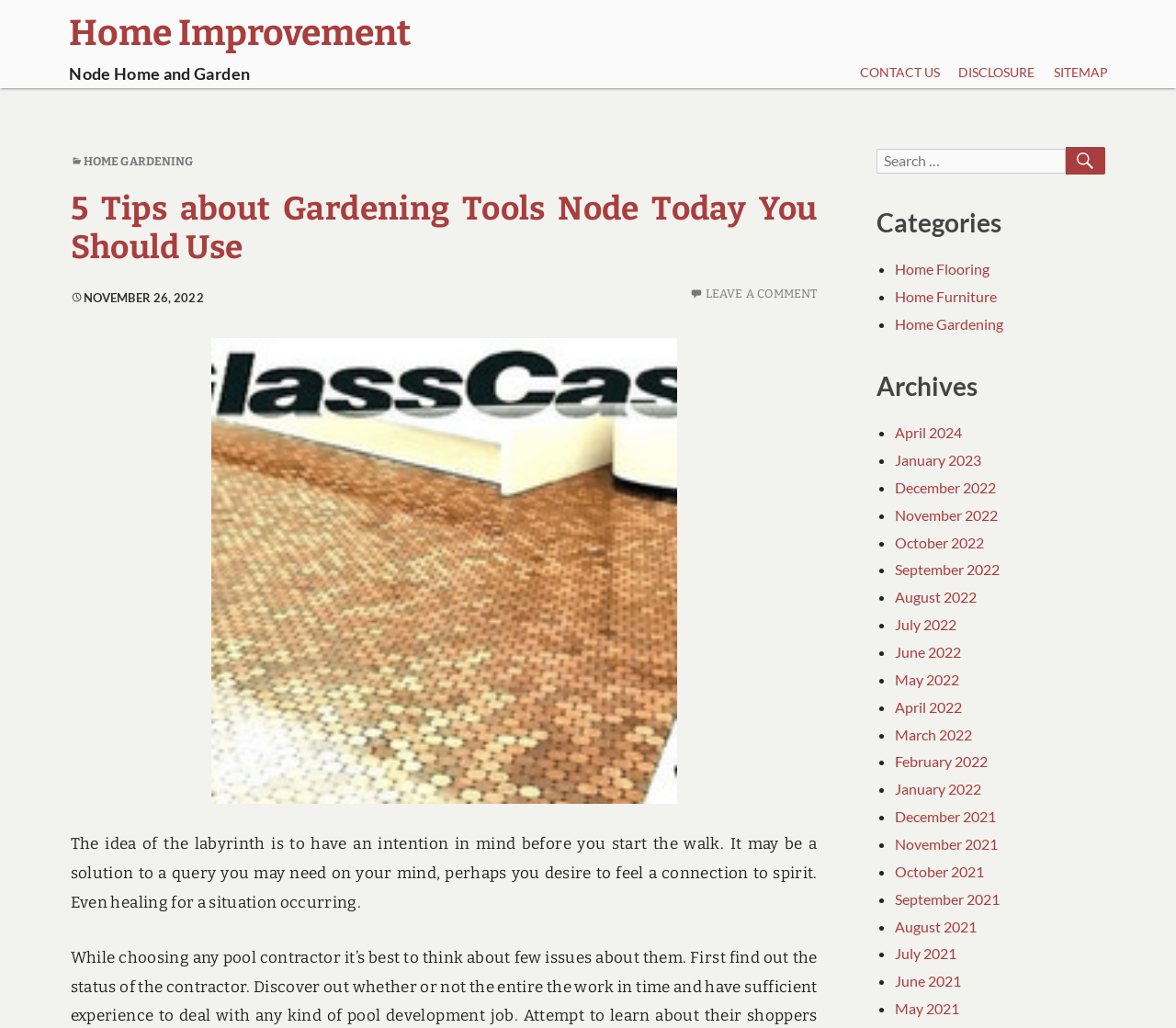Examine the image and give a thorough answer to the following question:
What is the purpose of the labyrinth?

I found the answer in the text on the page, which states 'The idea of the labyrinth is to have an intention in mind before you start the walk.' This suggests that the purpose of the labyrinth is to have a clear intention or goal in mind before embarking on the walk.